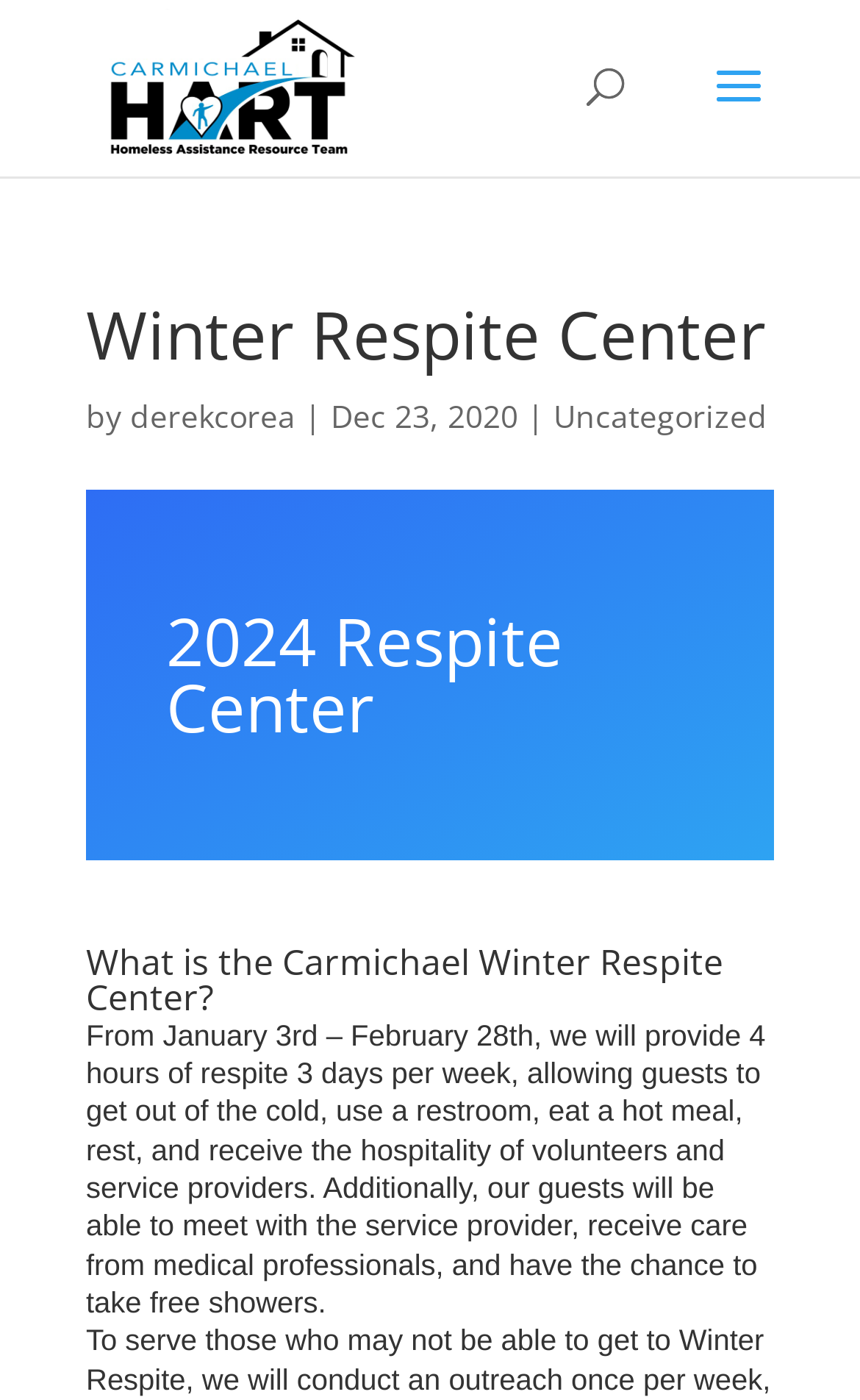Identify the bounding box for the described UI element: "Browse By Date".

None